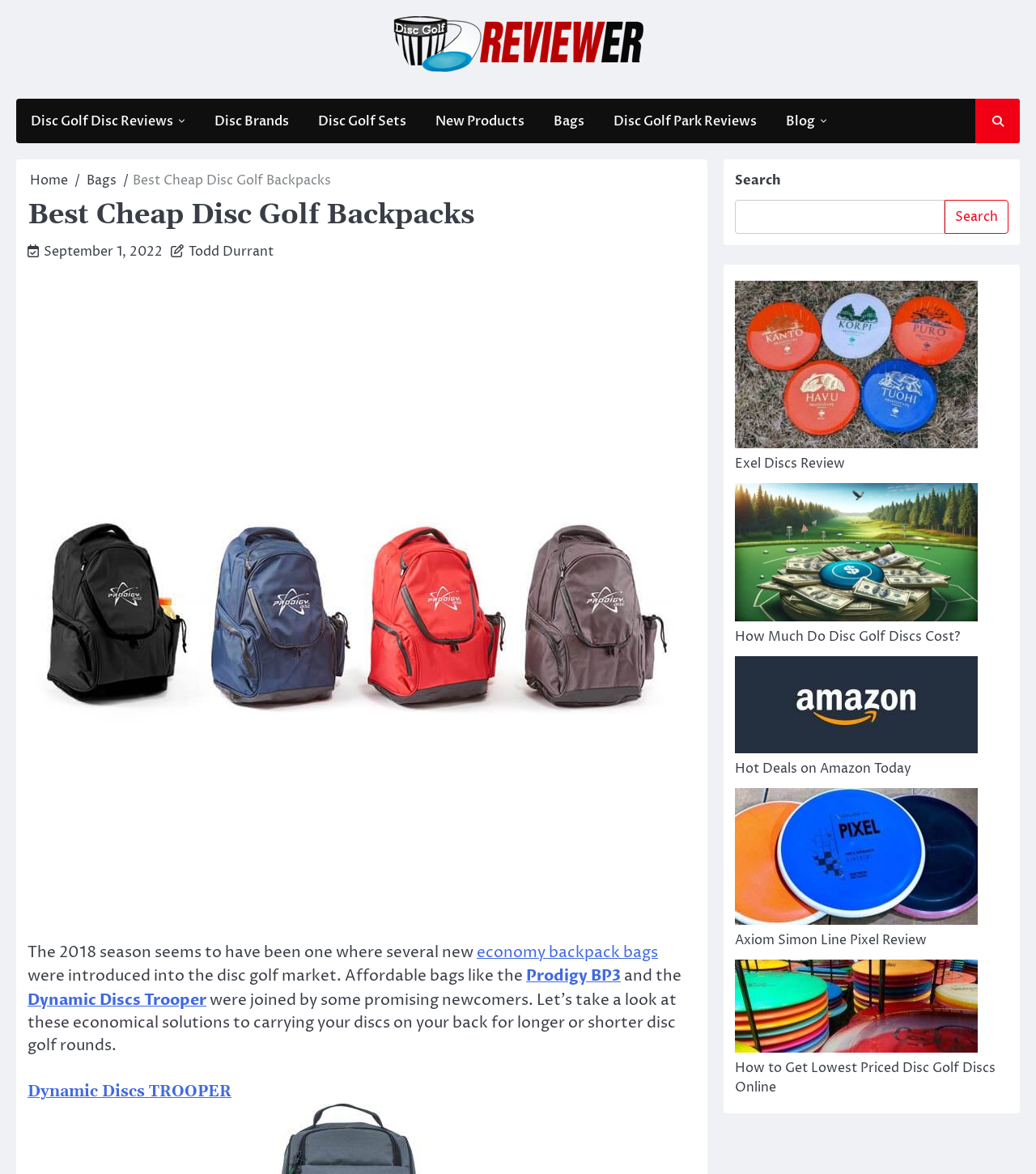Identify the bounding box coordinates of the element that should be clicked to fulfill this task: "Read the article about Exel Discs Review". The coordinates should be provided as four float numbers between 0 and 1, i.e., [left, top, right, bottom].

[0.709, 0.239, 0.944, 0.387]